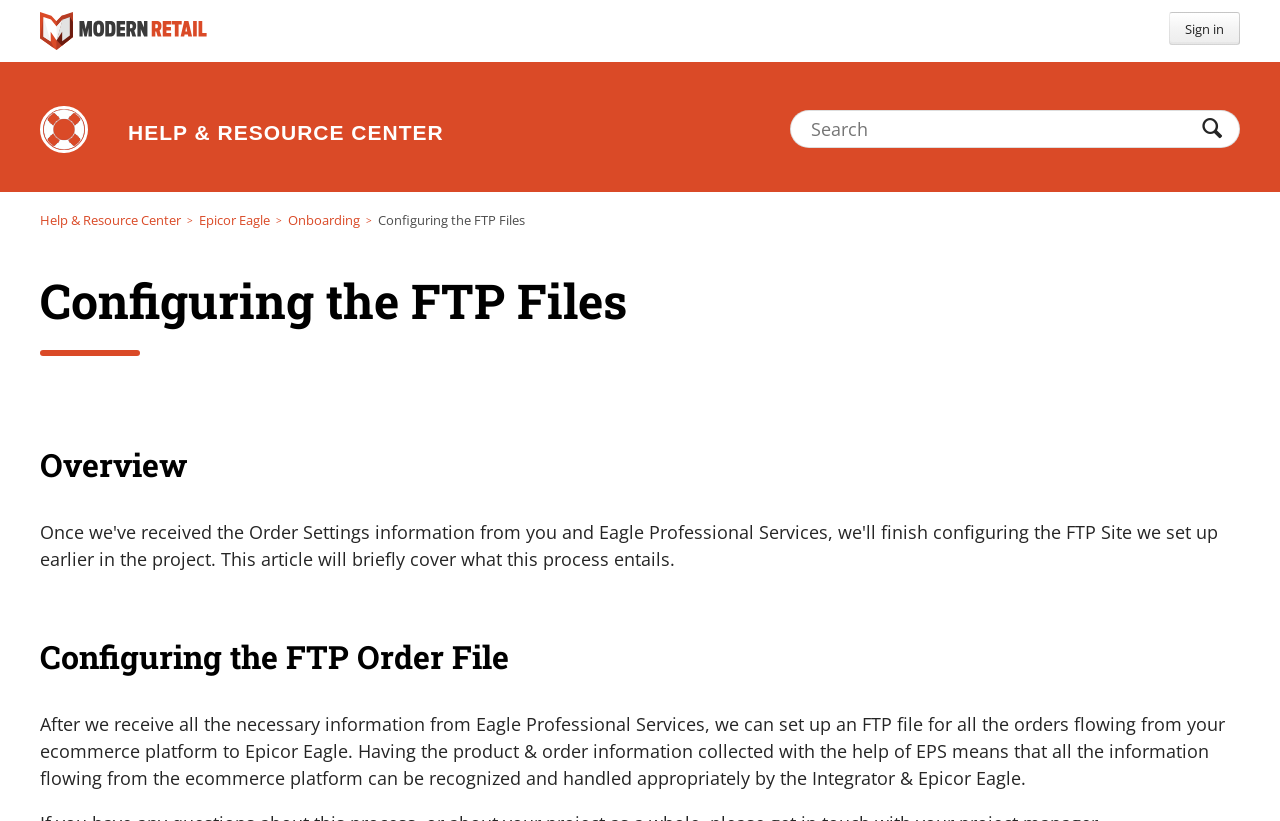What is the current step in the process?
Using the information from the image, answer the question thoroughly.

The webpage is currently focused on the step of configuring the FTP files, as indicated by the heading 'Configuring the FTP Files' and the text 'After we receive all the necessary information from Eagle Professional Services, we can set up an FTP file...'.